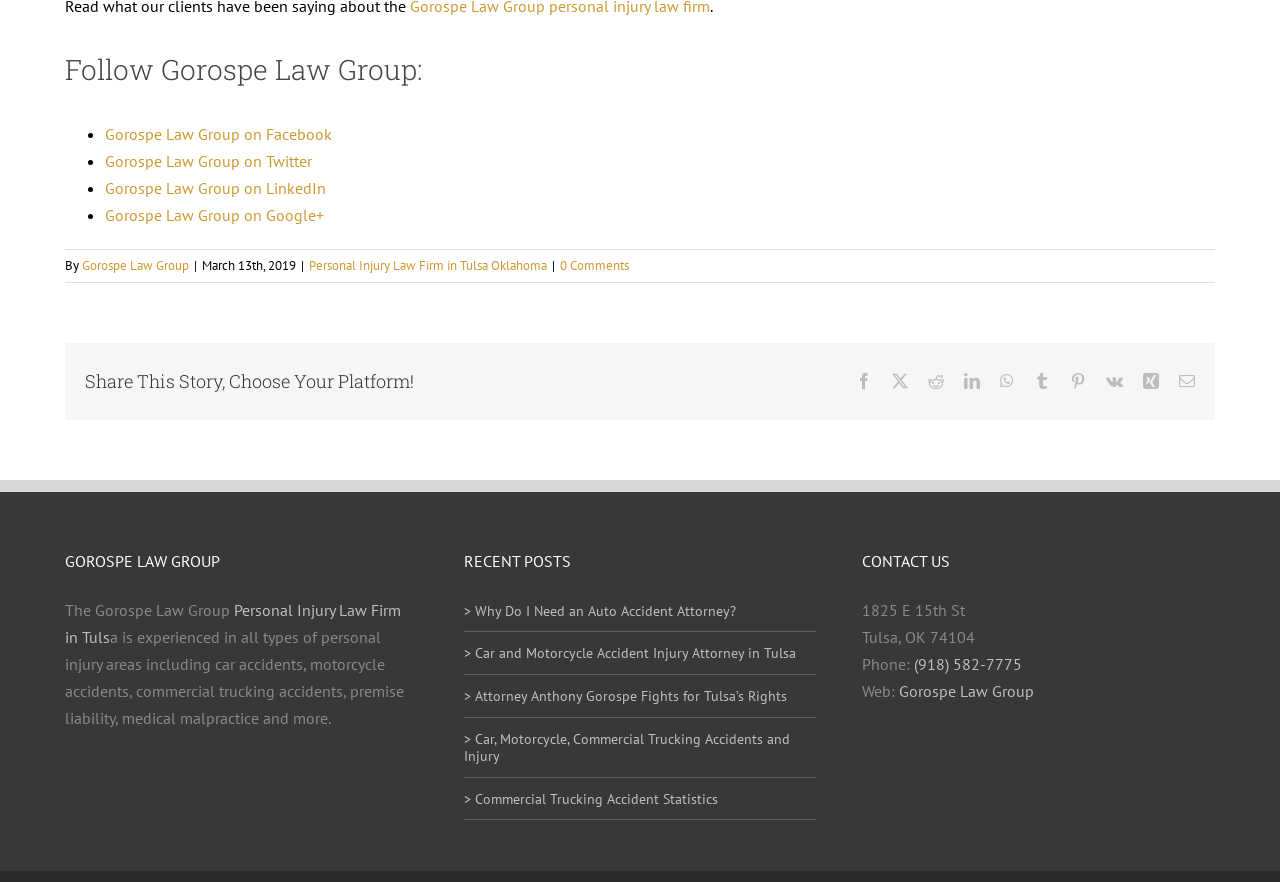What is the name of the law group?
Based on the screenshot, provide a one-word or short-phrase response.

Gorospe Law Group